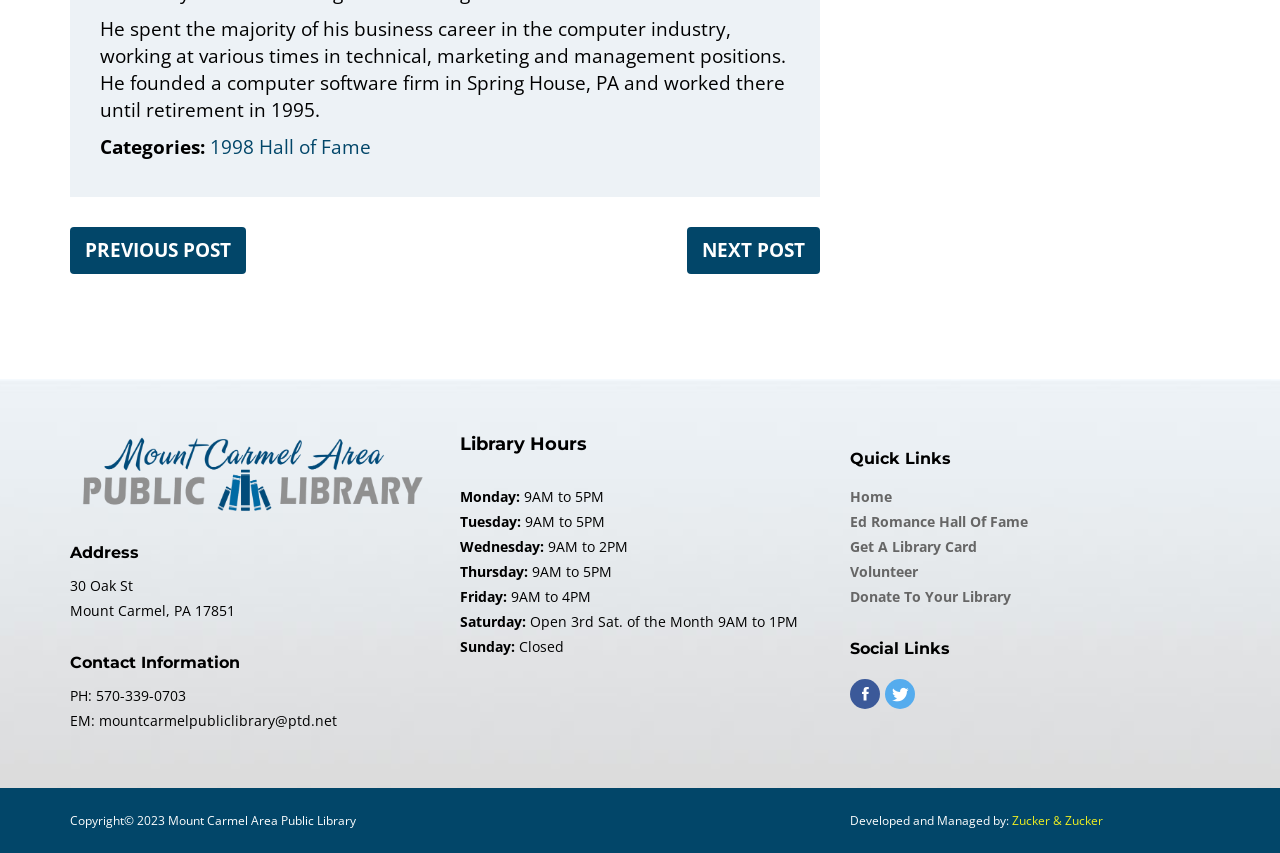Please determine the bounding box coordinates of the clickable area required to carry out the following instruction: "Click the 'NEXT POST' link". The coordinates must be four float numbers between 0 and 1, represented as [left, top, right, bottom].

[0.548, 0.277, 0.629, 0.308]